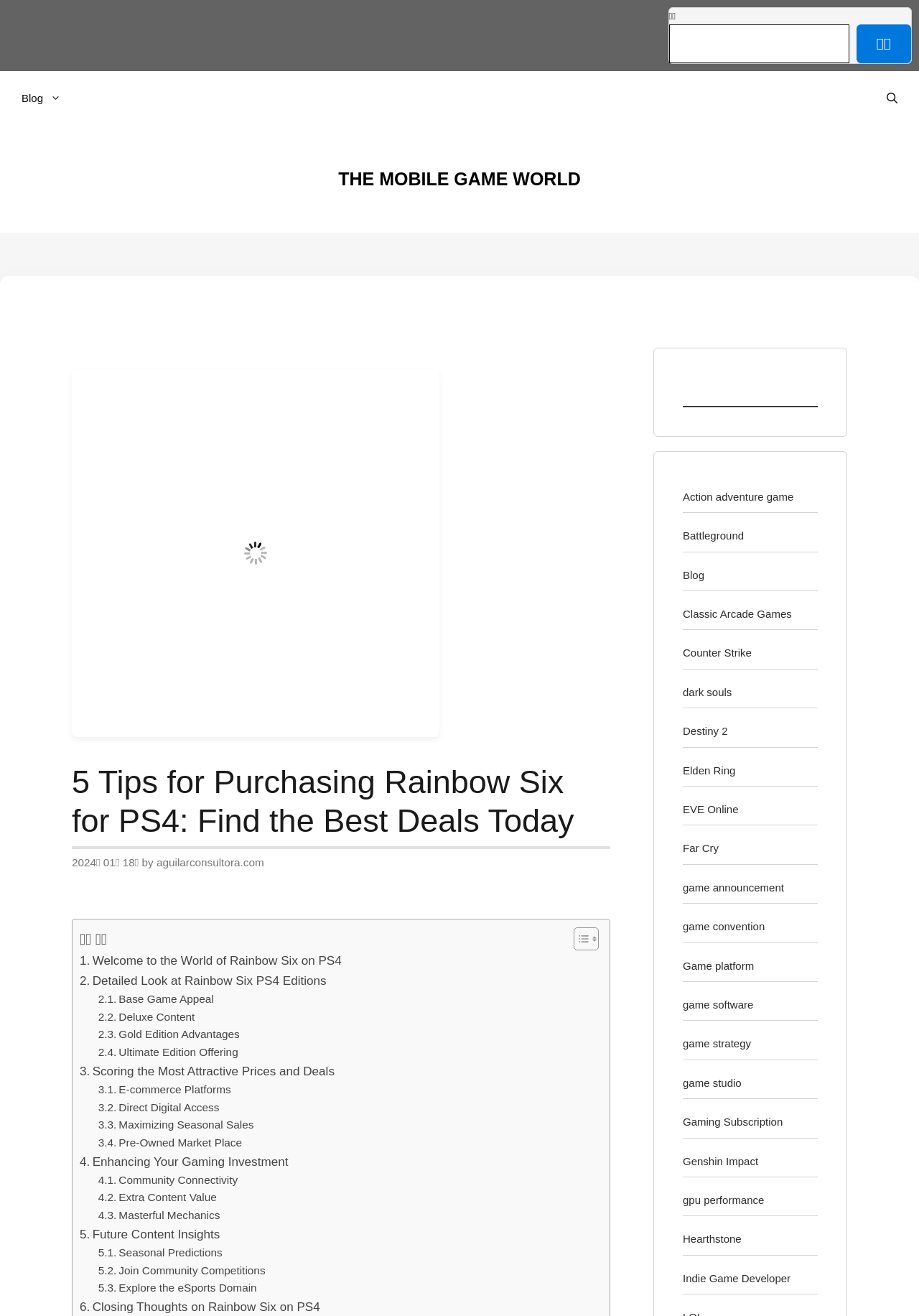Identify the bounding box coordinates of the element to click to follow this instruction: 'Learn about the base game appeal'. Ensure the coordinates are four float values between 0 and 1, provided as [left, top, right, bottom].

[0.107, 0.753, 0.233, 0.766]